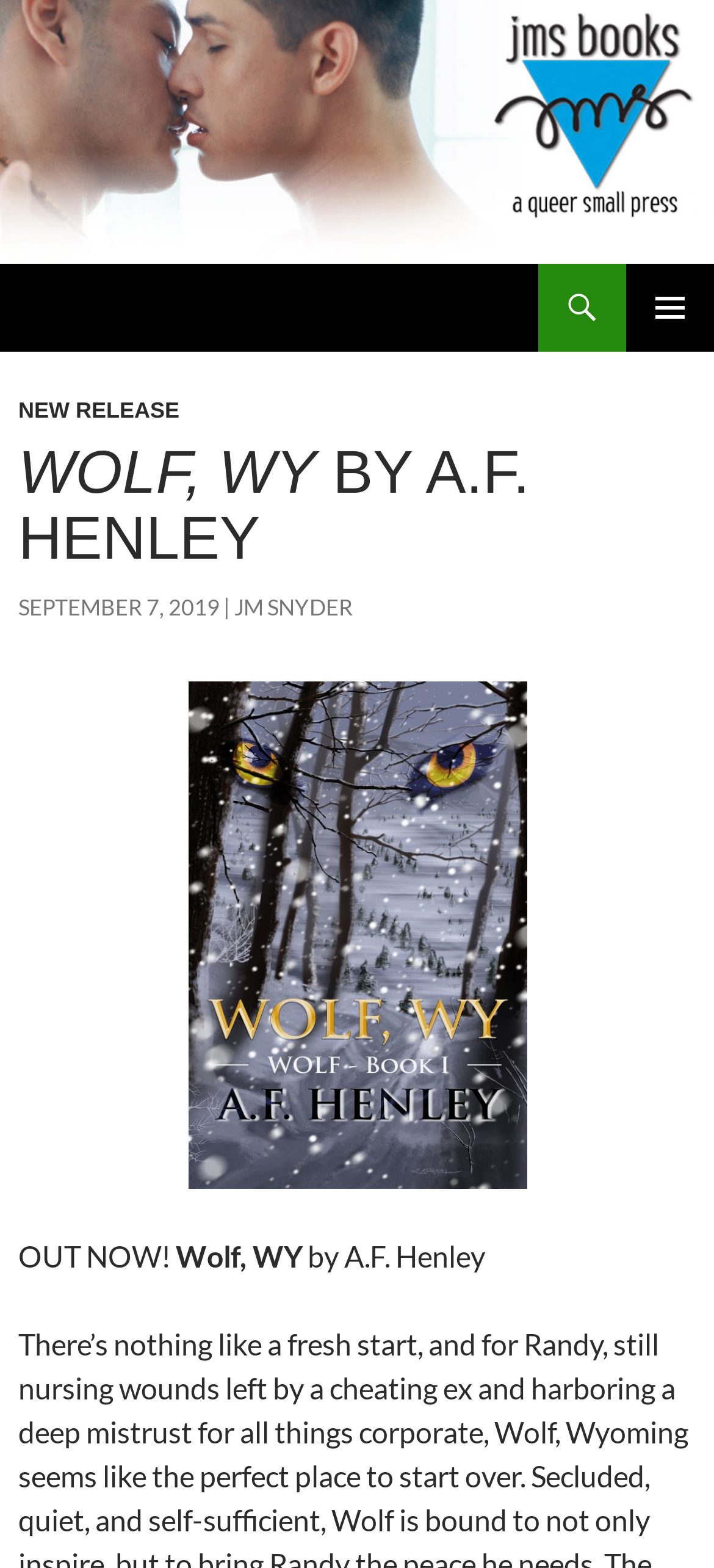What is the status of the book?
Please provide a comprehensive and detailed answer to the question.

The status of the book can be found by looking at the static text element on the webpage, which says 'OUT NOW!'. This indicates that the book is currently available and out now.